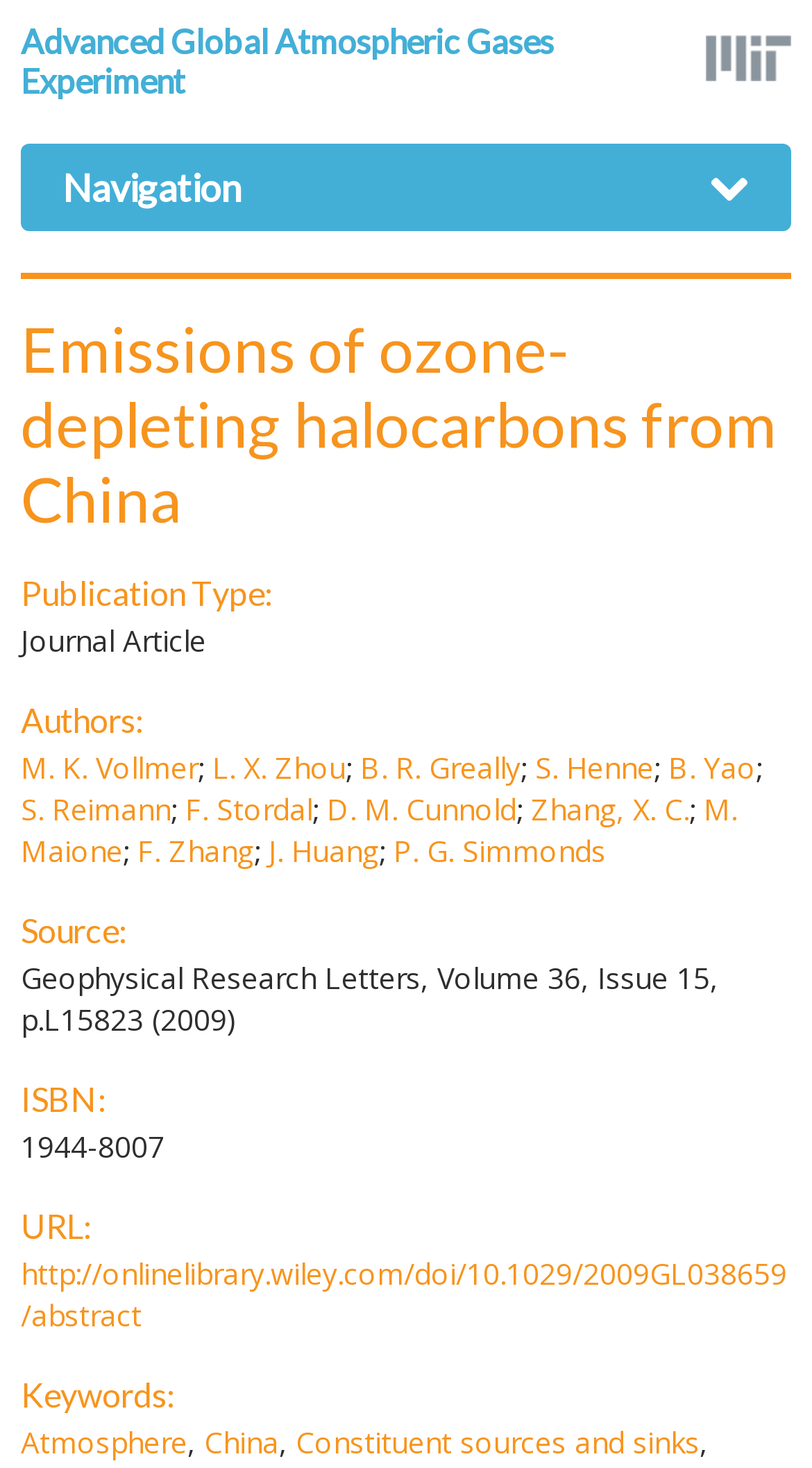Determine the bounding box coordinates of the clickable element necessary to fulfill the instruction: "Explore the topic of Atmosphere". Provide the coordinates as four float numbers within the 0 to 1 range, i.e., [left, top, right, bottom].

[0.026, 0.969, 0.231, 0.996]